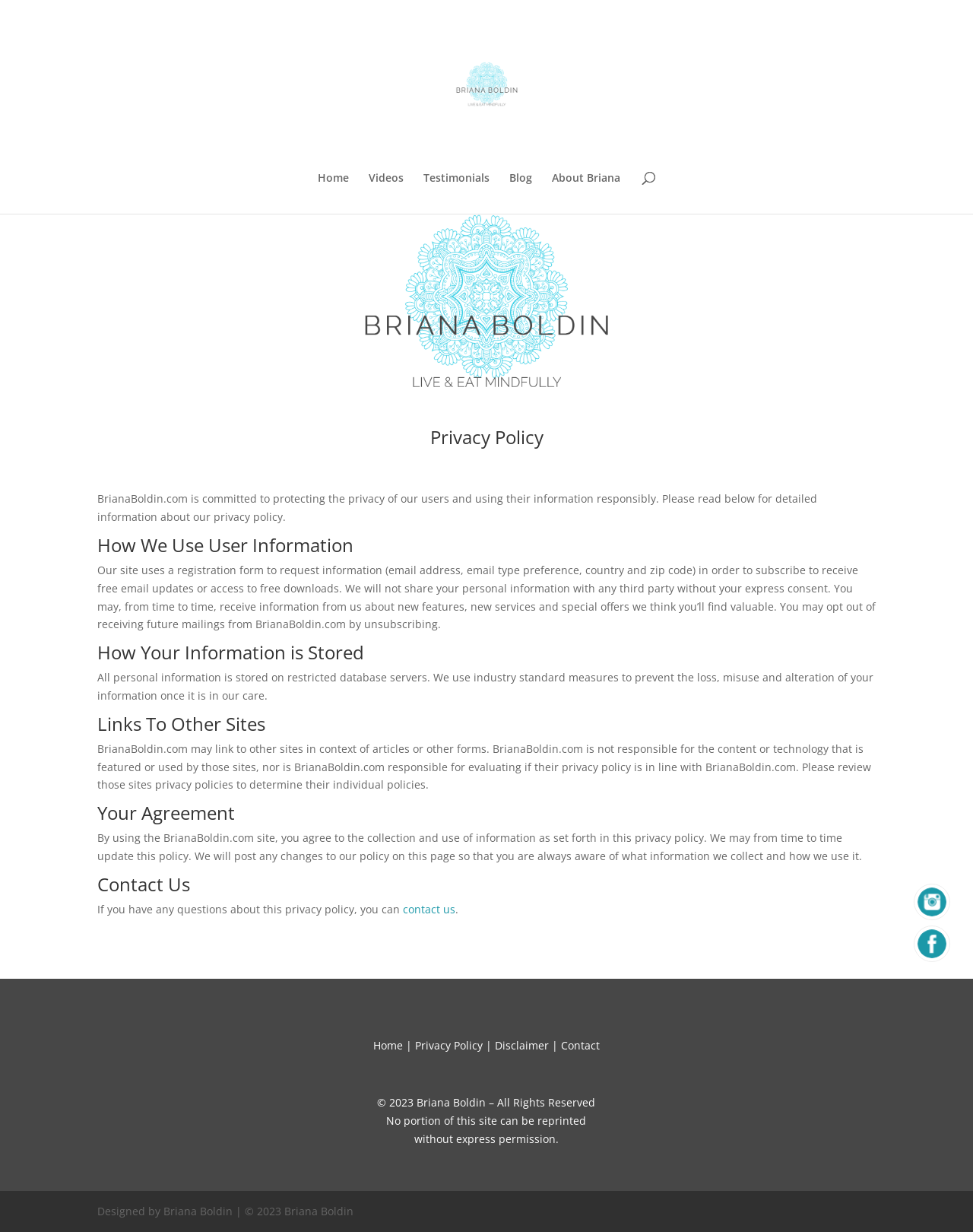Please identify the bounding box coordinates of the element on the webpage that should be clicked to follow this instruction: "Click the 'Live & Eat Mindfully' link". The bounding box coordinates should be given as four float numbers between 0 and 1, formatted as [left, top, right, bottom].

[0.394, 0.062, 0.607, 0.073]